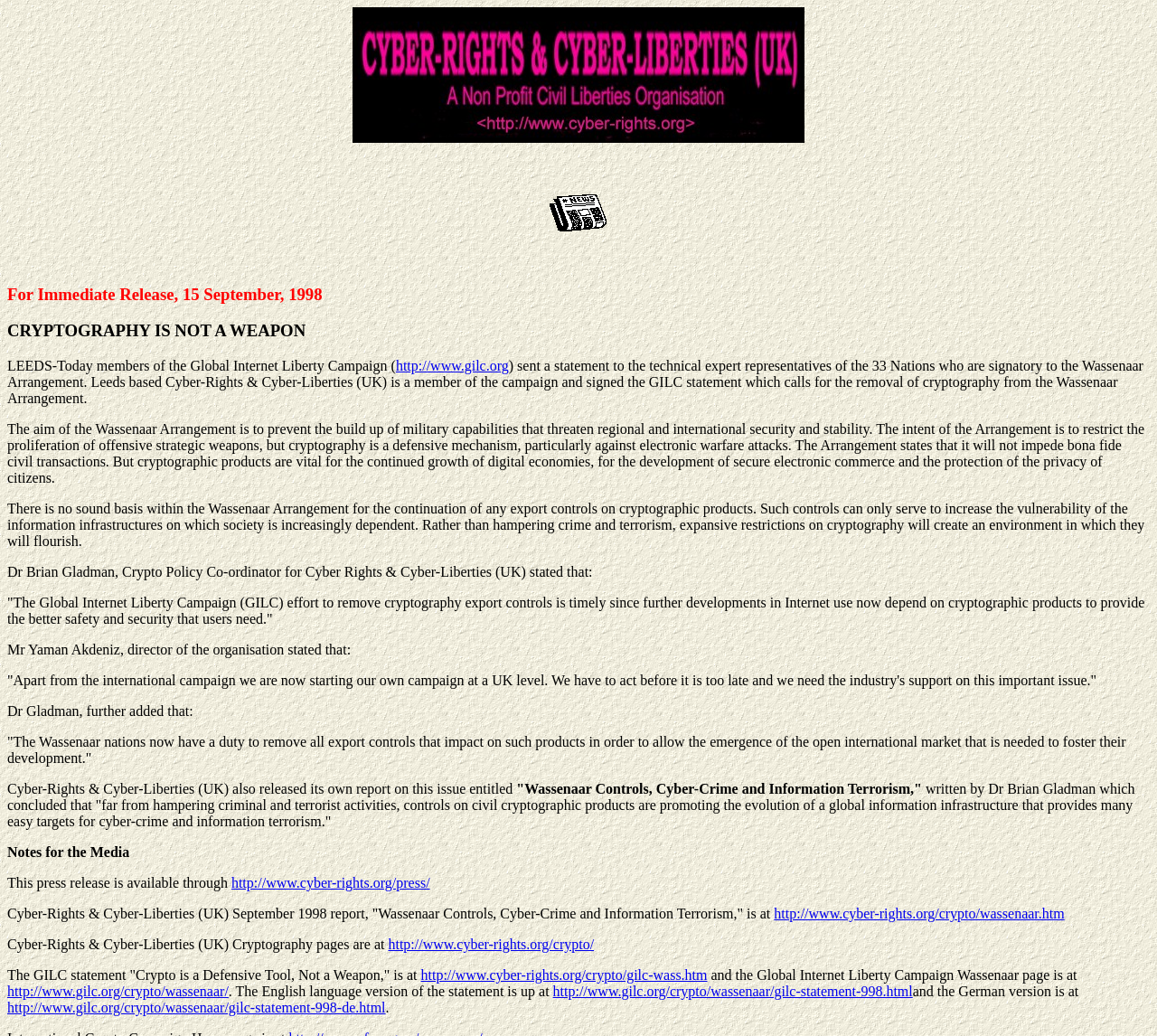Identify the bounding box coordinates of the region that needs to be clicked to carry out this instruction: "Review this lawyer". Provide these coordinates as four float numbers ranging from 0 to 1, i.e., [left, top, right, bottom].

None